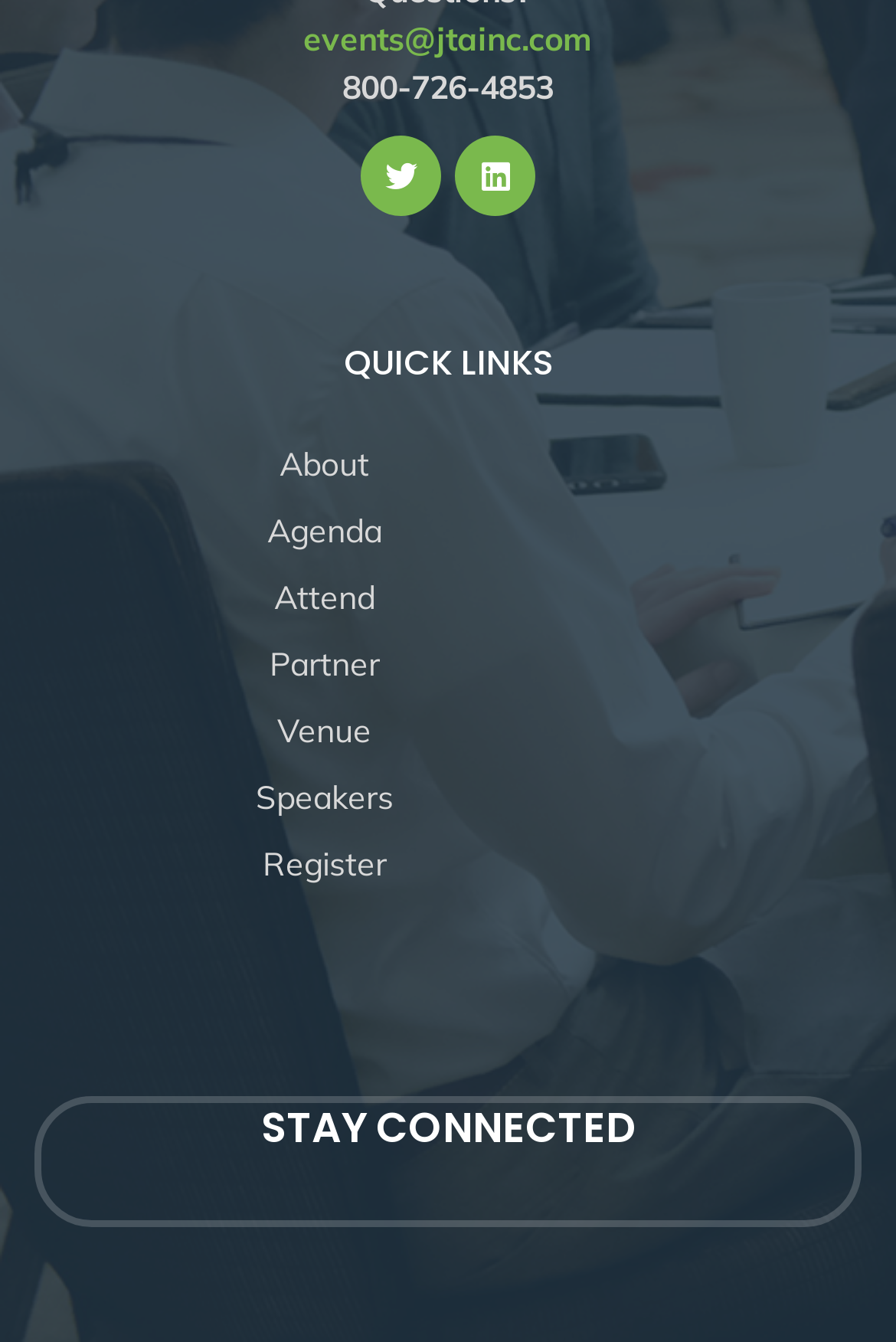Please locate the clickable area by providing the bounding box coordinates to follow this instruction: "Click the Home link".

None